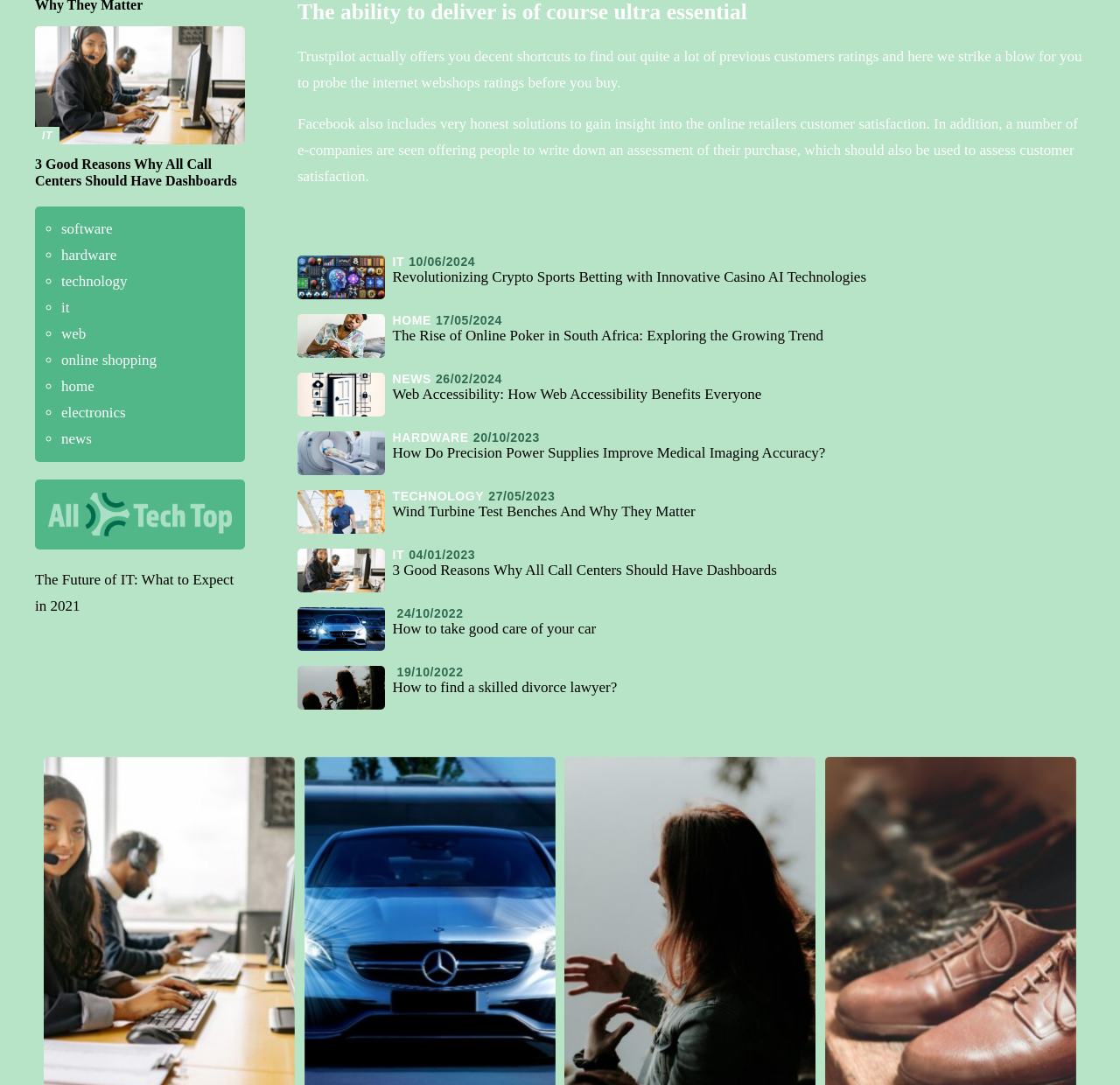Answer the following query with a single word or phrase:
What is the purpose of Facebook mentioned in the text?

Gain insight into customer satisfaction